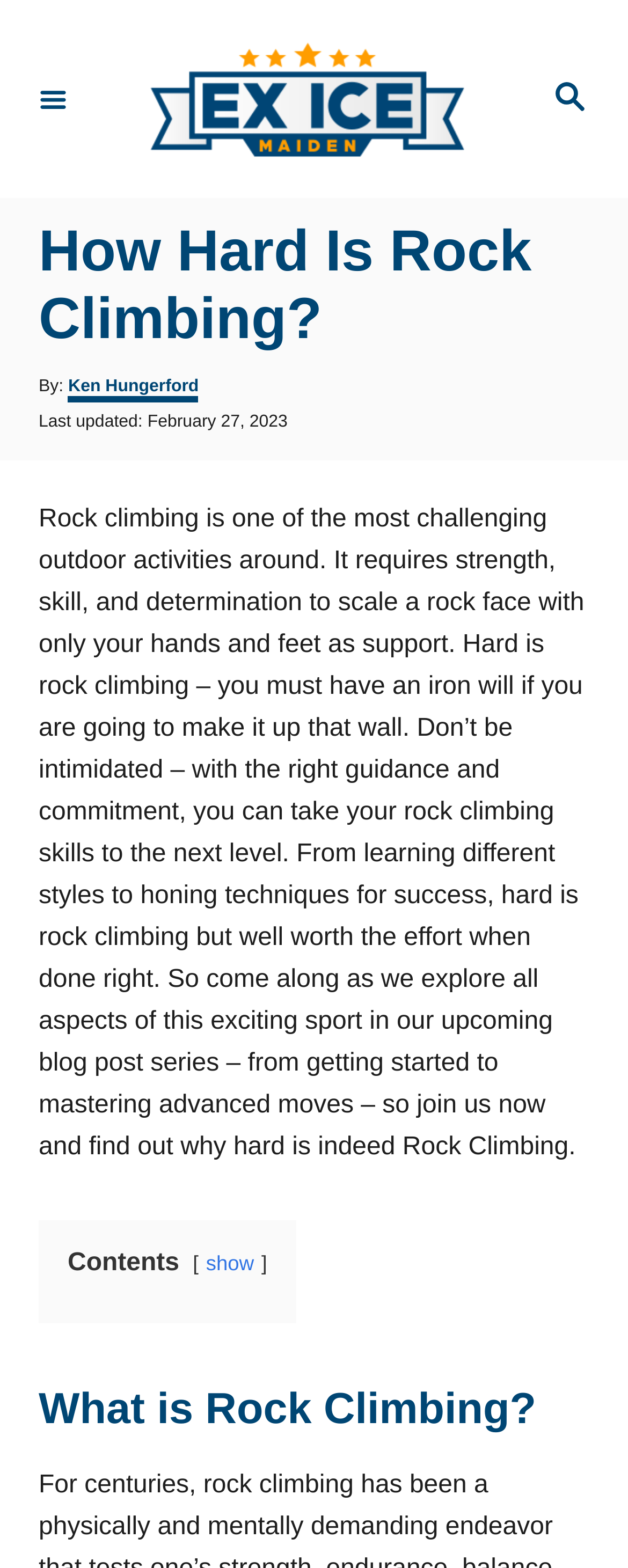Respond to the question below with a single word or phrase:
What is the purpose of this article?

To guide readers on rock climbing